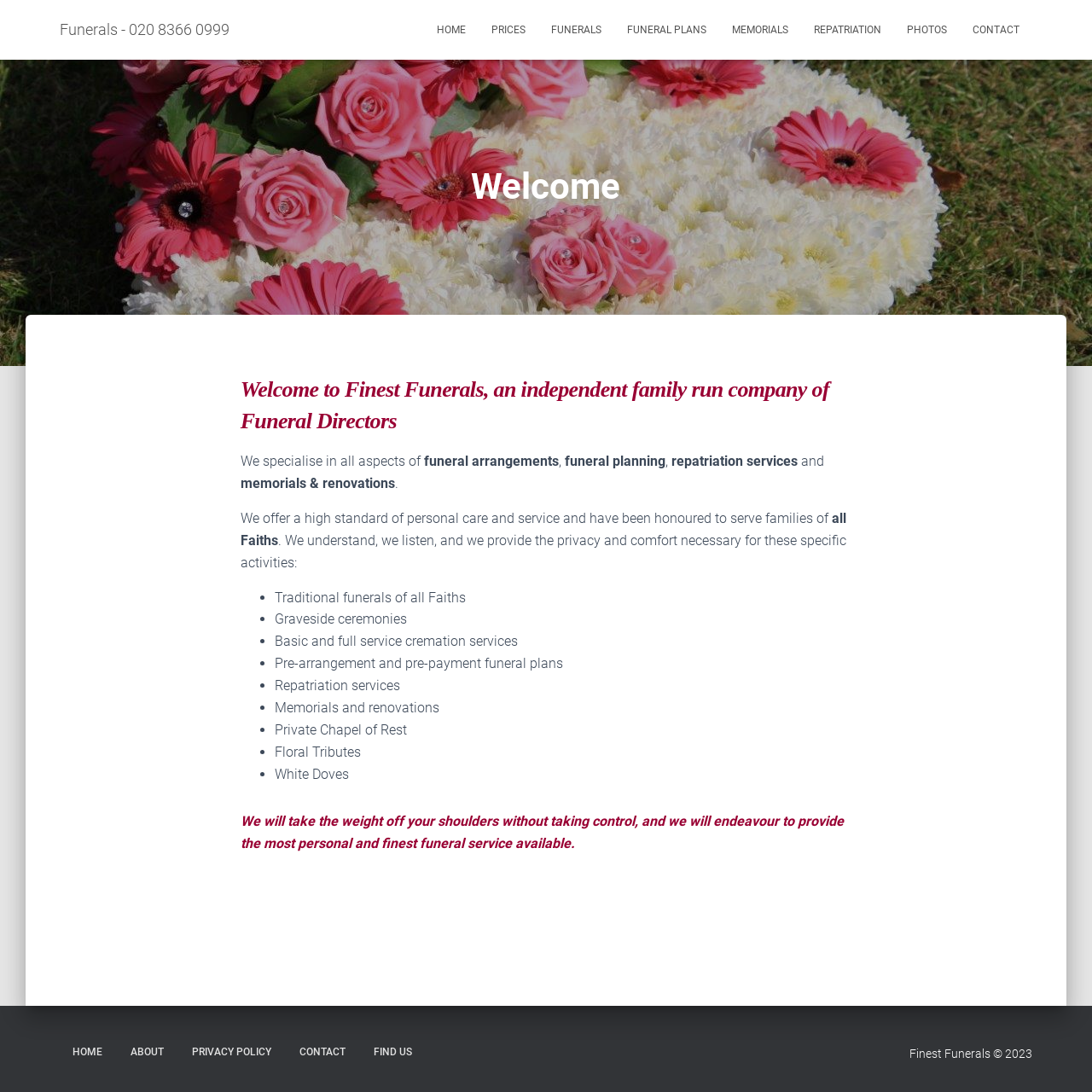What is the purpose of the 'Private Chapel of Rest'?
Based on the image, provide your answer in one word or phrase.

For funeral arrangements